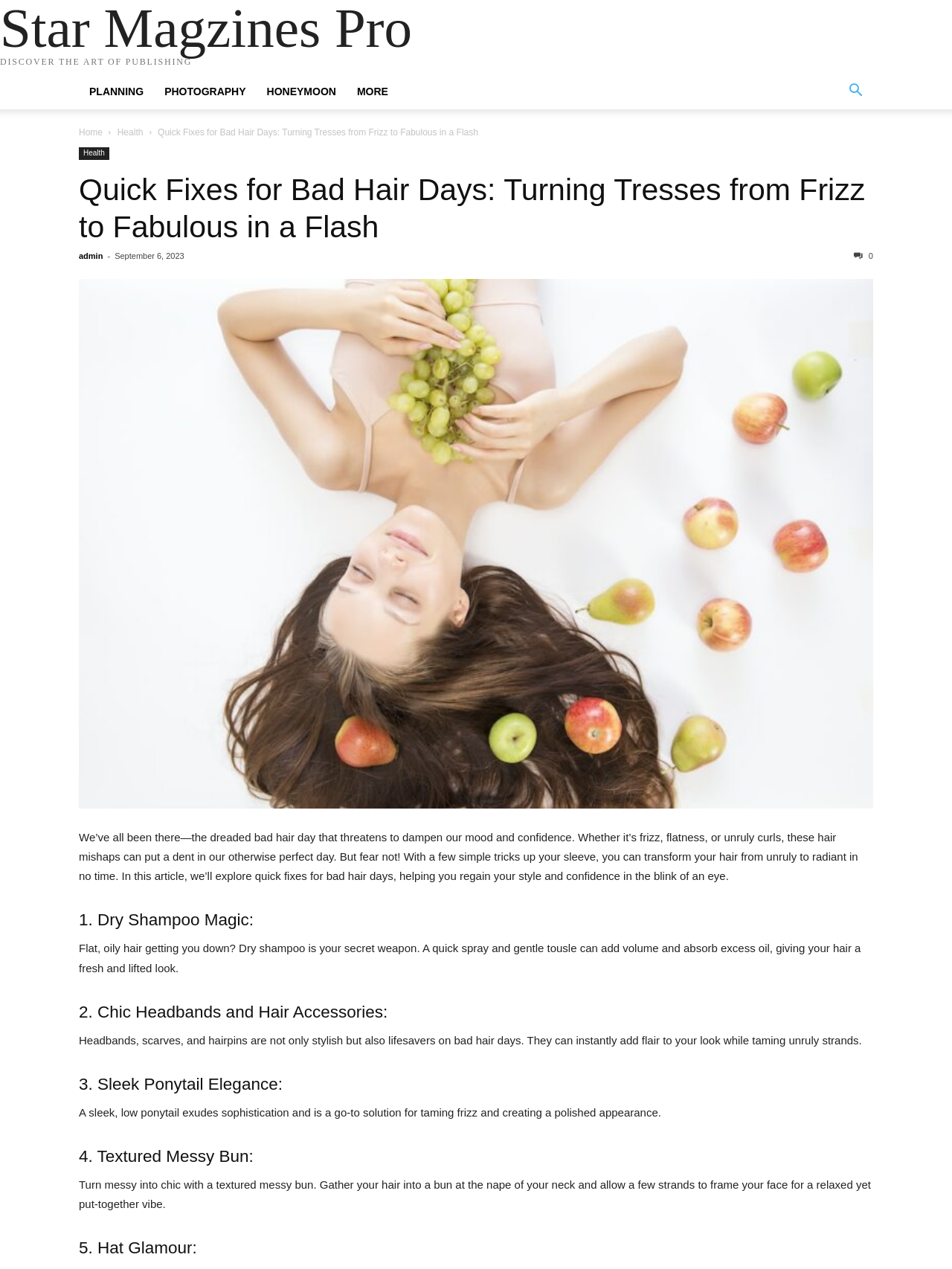Please respond in a single word or phrase: 
What is the purpose of dry shampoo?

Add volume and absorb excess oil